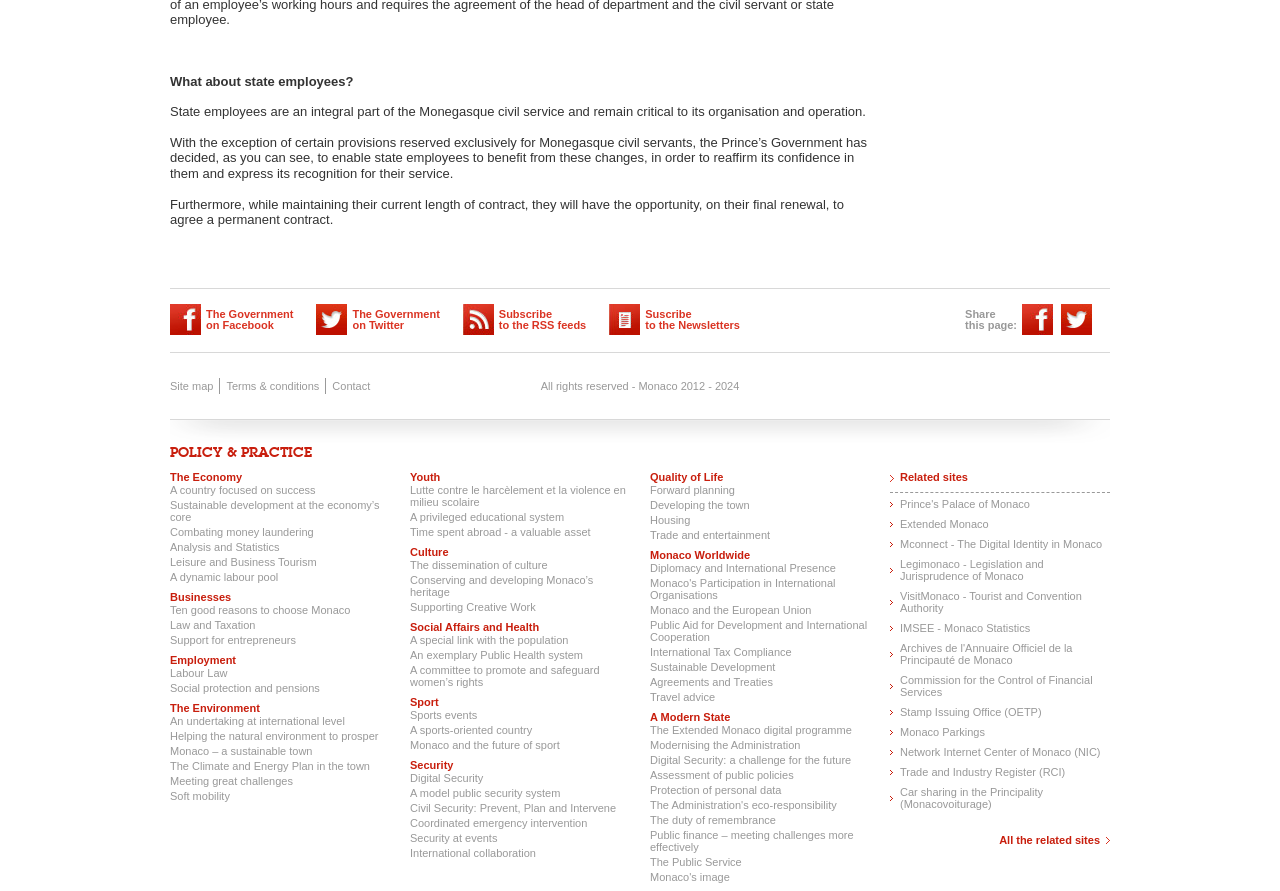What is the topic of the webpage?
With the help of the image, please provide a detailed response to the question.

Based on the content of the webpage, it appears to be about the government of Monaco, as it discusses various policies, practices, and initiatives related to the country.